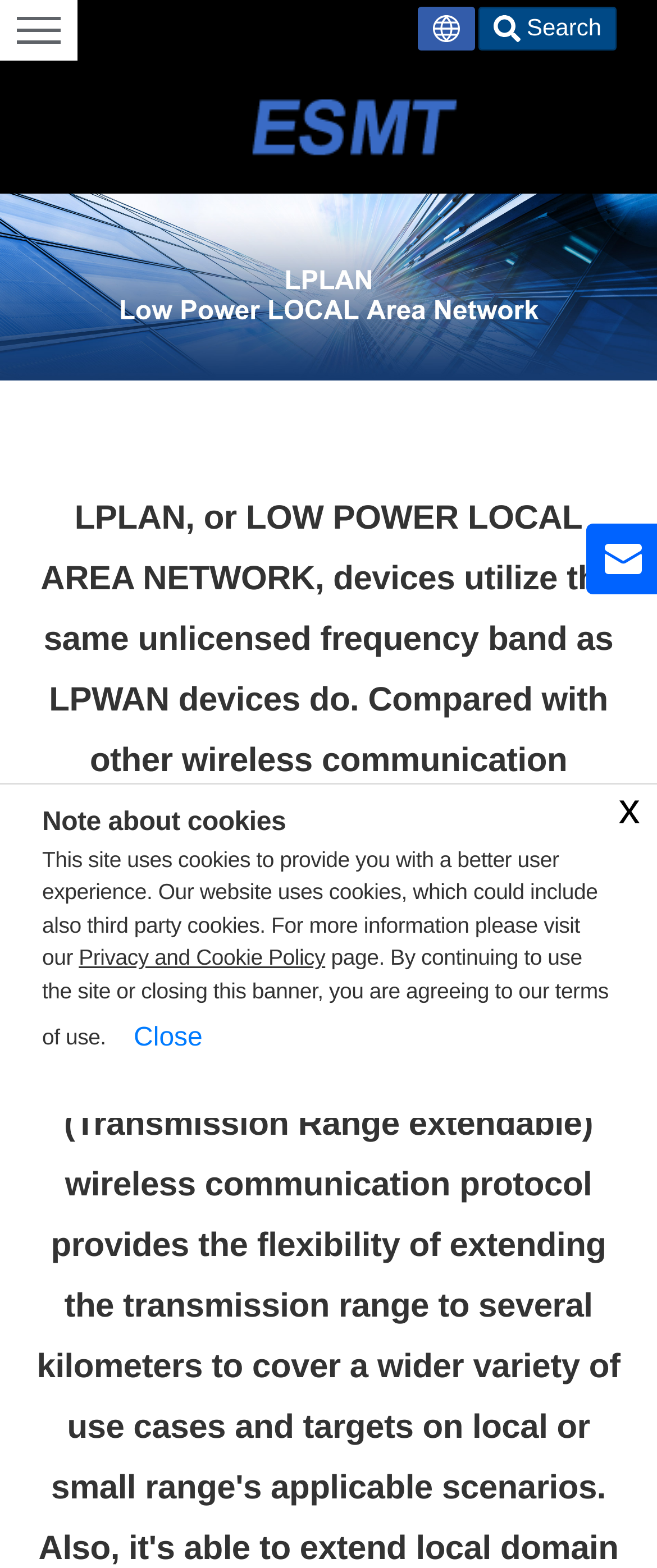Please give a short response to the question using one word or a phrase:
What is the topic of the main content on this webpage?

LPLAN devices